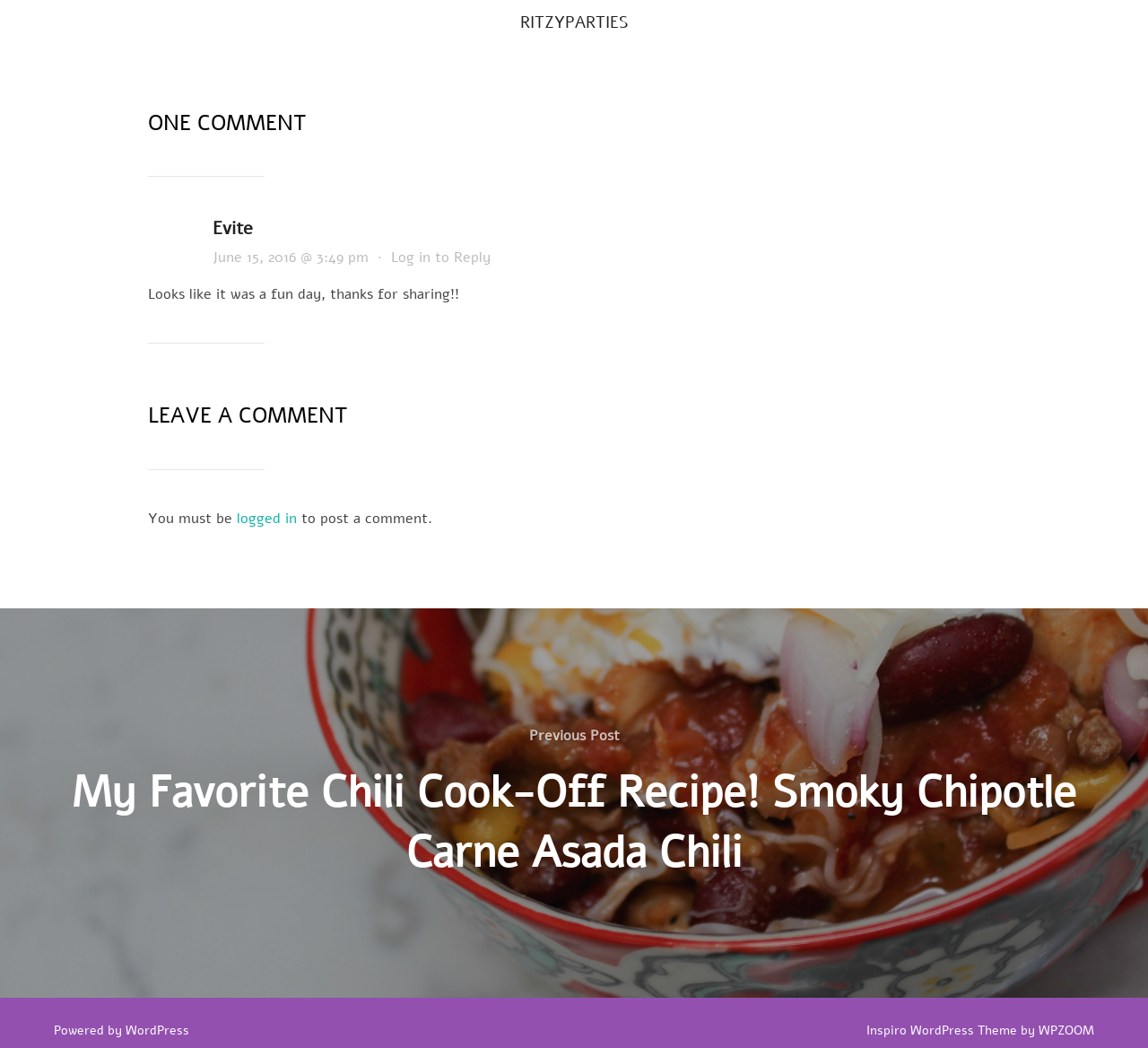Provide the bounding box coordinates for the UI element described in this sentence: "Powered by WordPress". The coordinates should be four float values between 0 and 1, i.e., [left, top, right, bottom].

[0.047, 0.975, 0.165, 0.992]